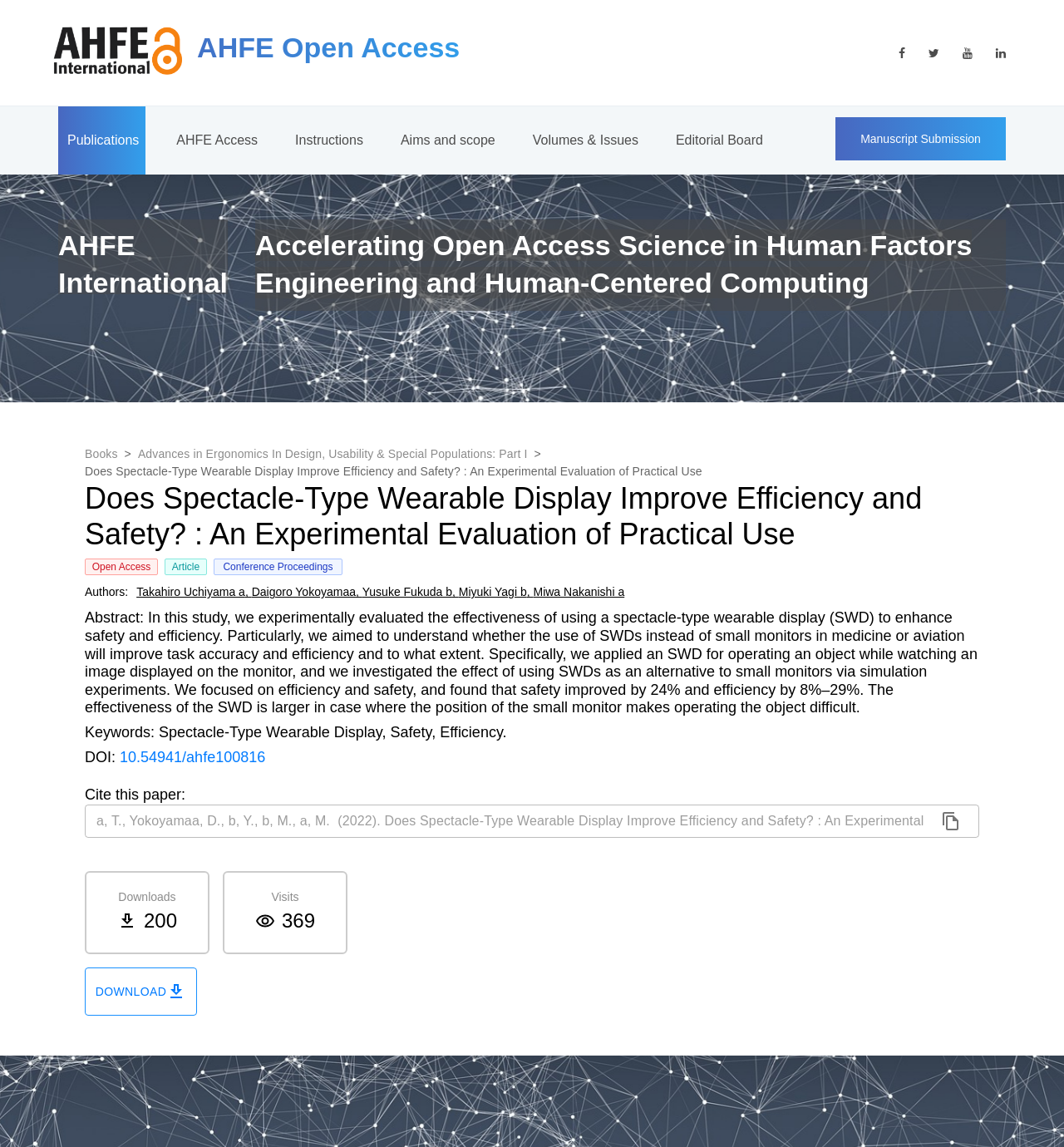Determine the bounding box for the HTML element described here: "placeholder="Search"". The coordinates should be given as [left, top, right, bottom] with each number being a float between 0 and 1.

[0.711, 0.116, 0.945, 0.145]